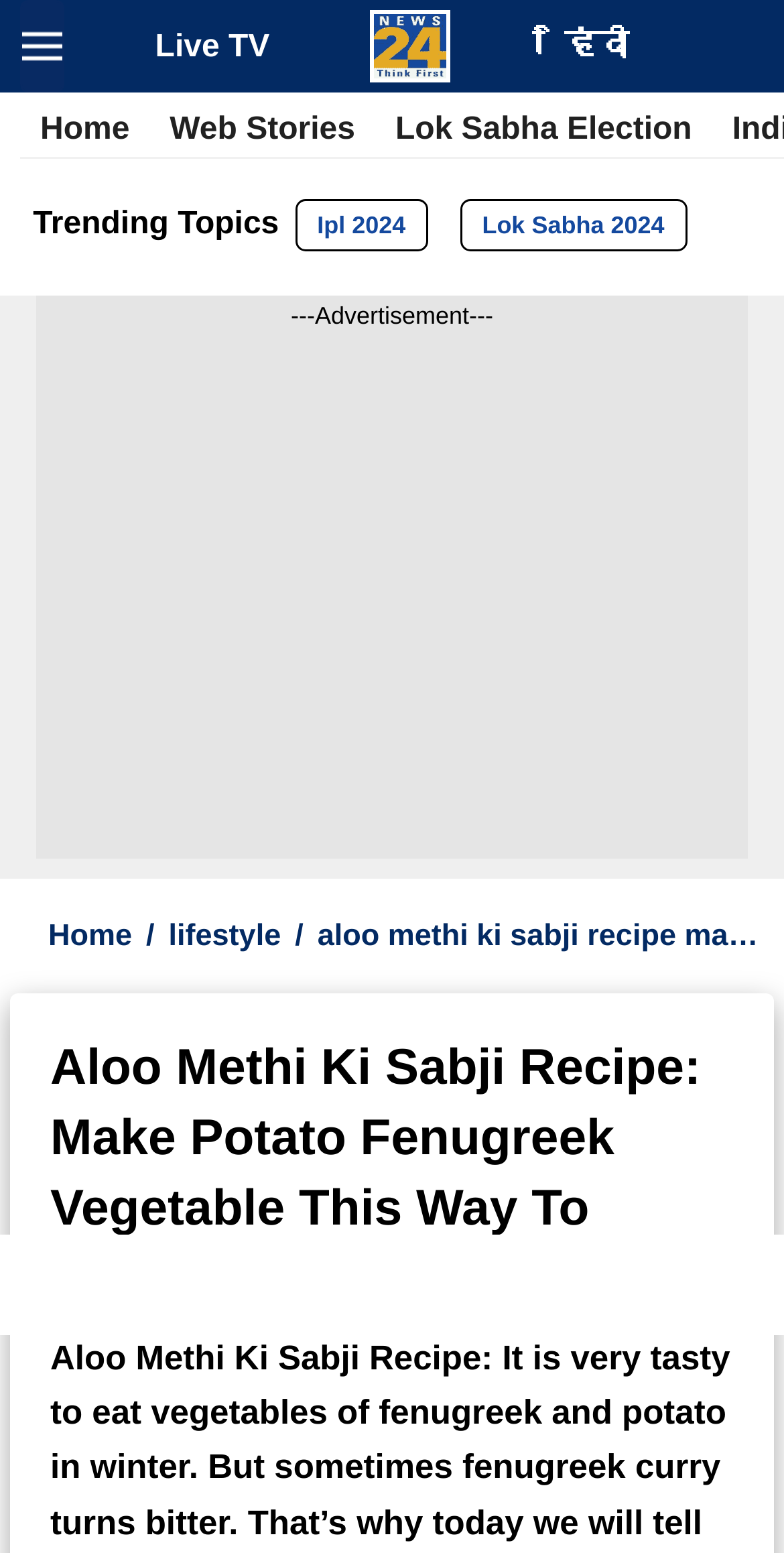Pinpoint the bounding box coordinates of the area that should be clicked to complete the following instruction: "Read Aloo Methi Ki Sabji Recipe". The coordinates must be given as four float numbers between 0 and 1, i.e., [left, top, right, bottom].

[0.064, 0.666, 0.936, 0.847]